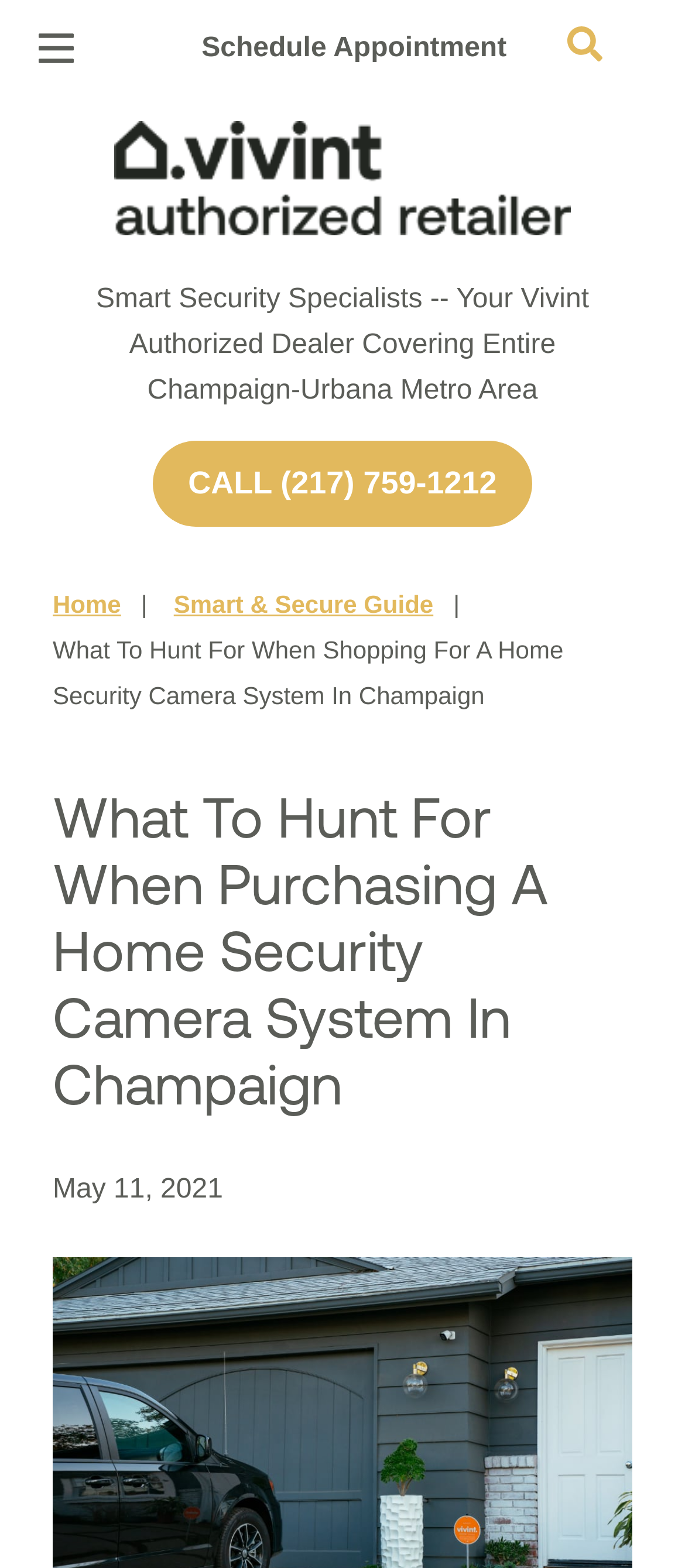Reply to the question below using a single word or brief phrase:
What type of guide is available on the webpage?

Smart & Secure Guide